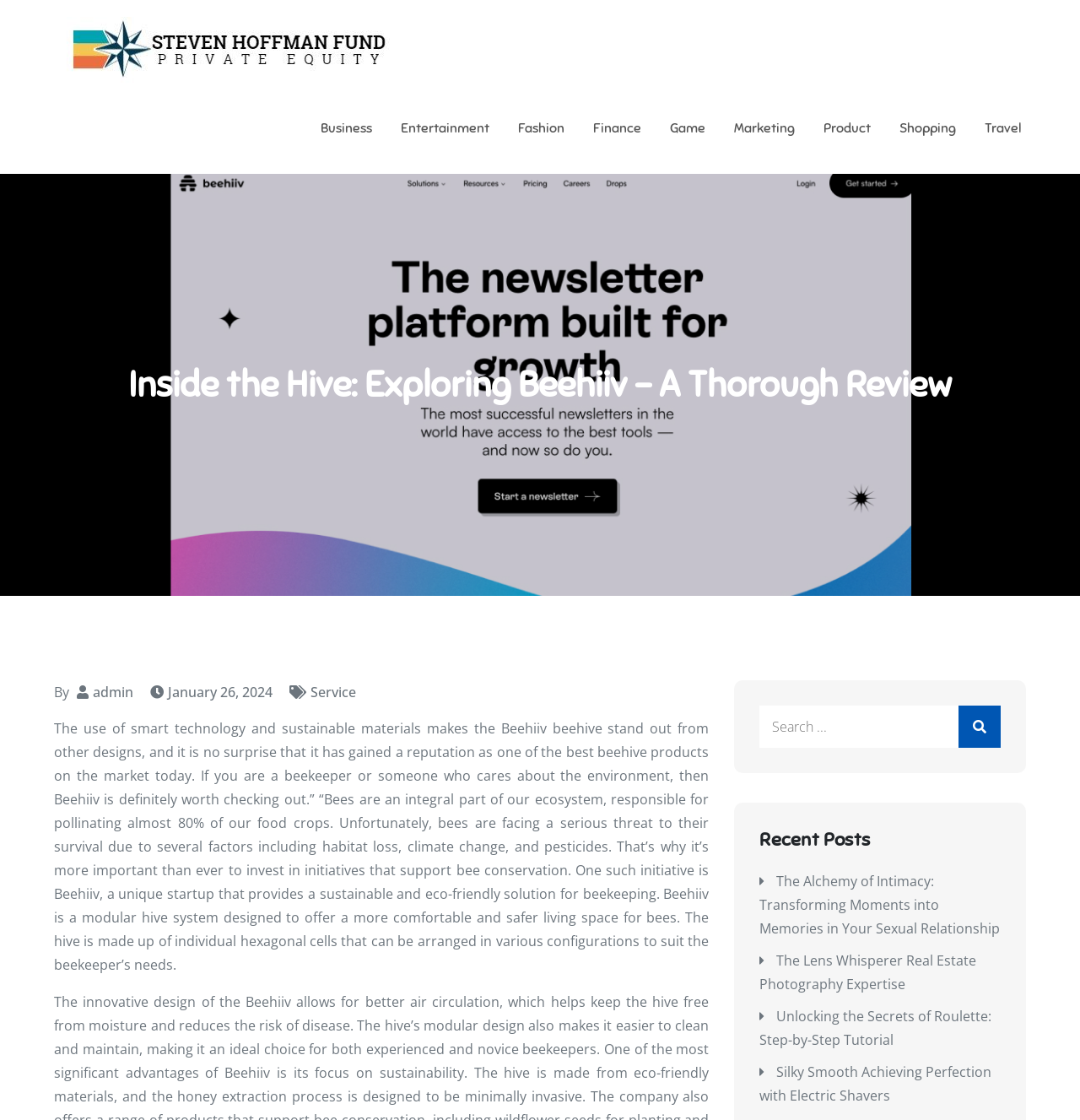What percentage of food crops are pollinated by bees?
Provide a detailed and well-explained answer to the question.

According to the article, bees are responsible for pollinating almost 80% of our food crops, which highlights their importance in our ecosystem.